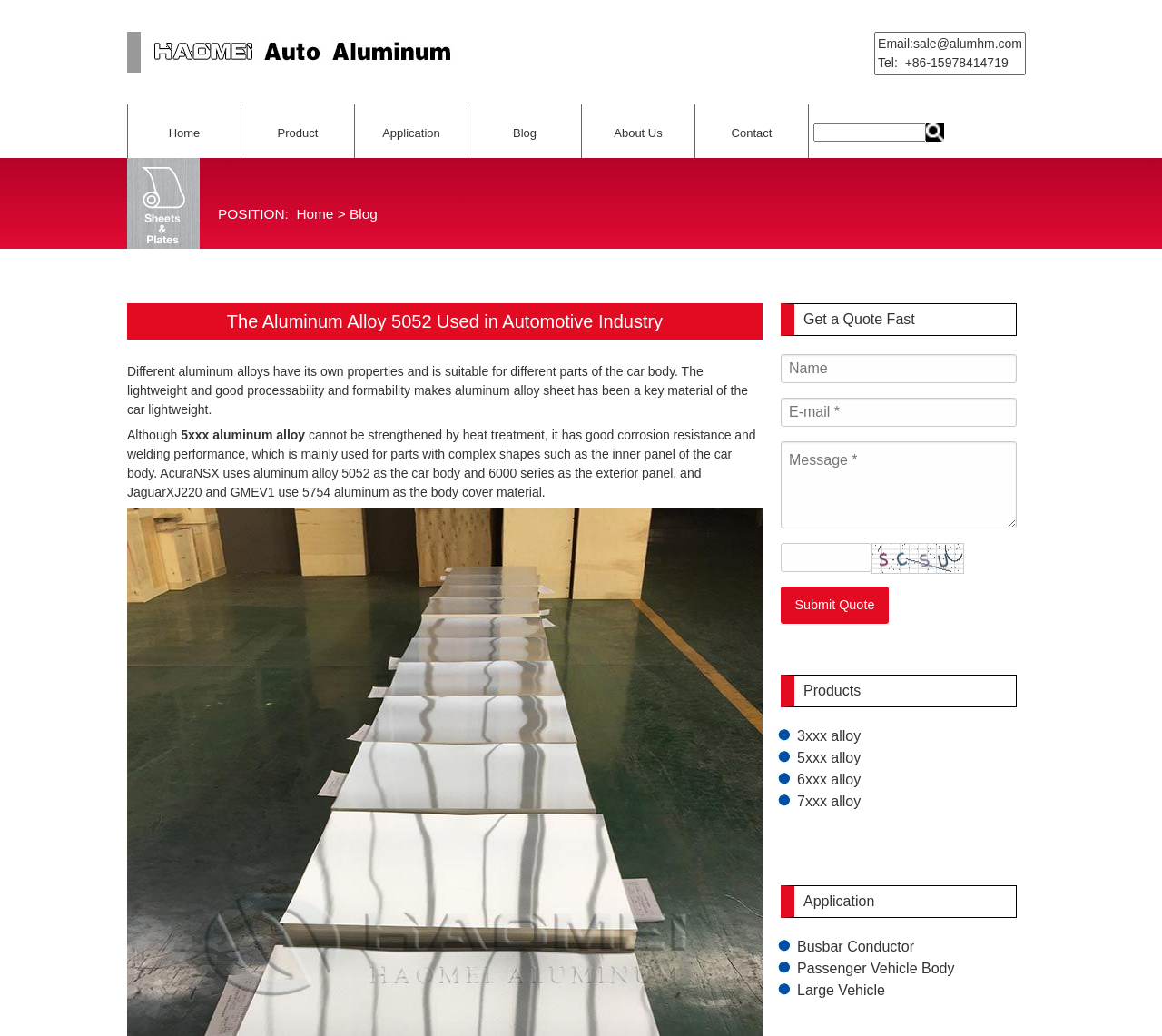Pinpoint the bounding box coordinates of the clickable area necessary to execute the following instruction: "Click the '5xxx alloy' link". The coordinates should be given as four float numbers between 0 and 1, namely [left, top, right, bottom].

[0.208, 0.152, 0.498, 0.187]